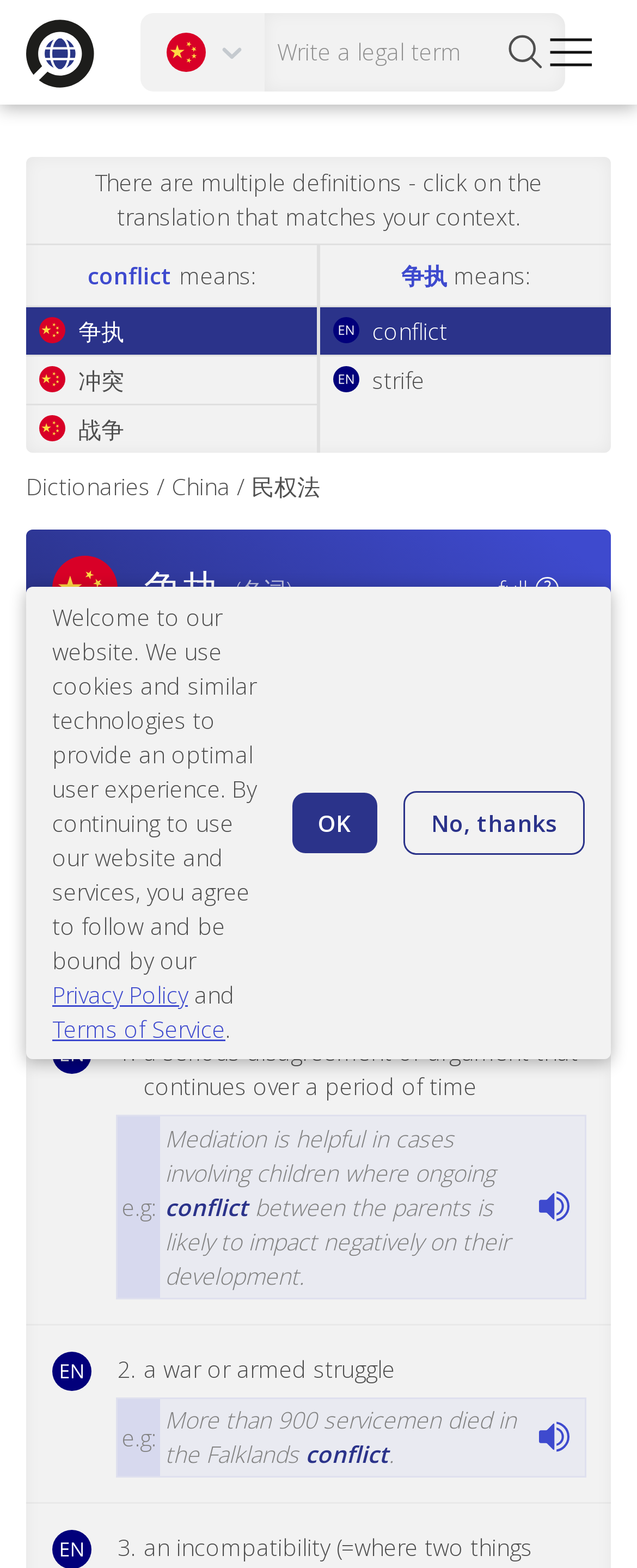What is the purpose of mediation in cases involving children?
Answer the question with just one word or phrase using the image.

to prevent negative impact on development